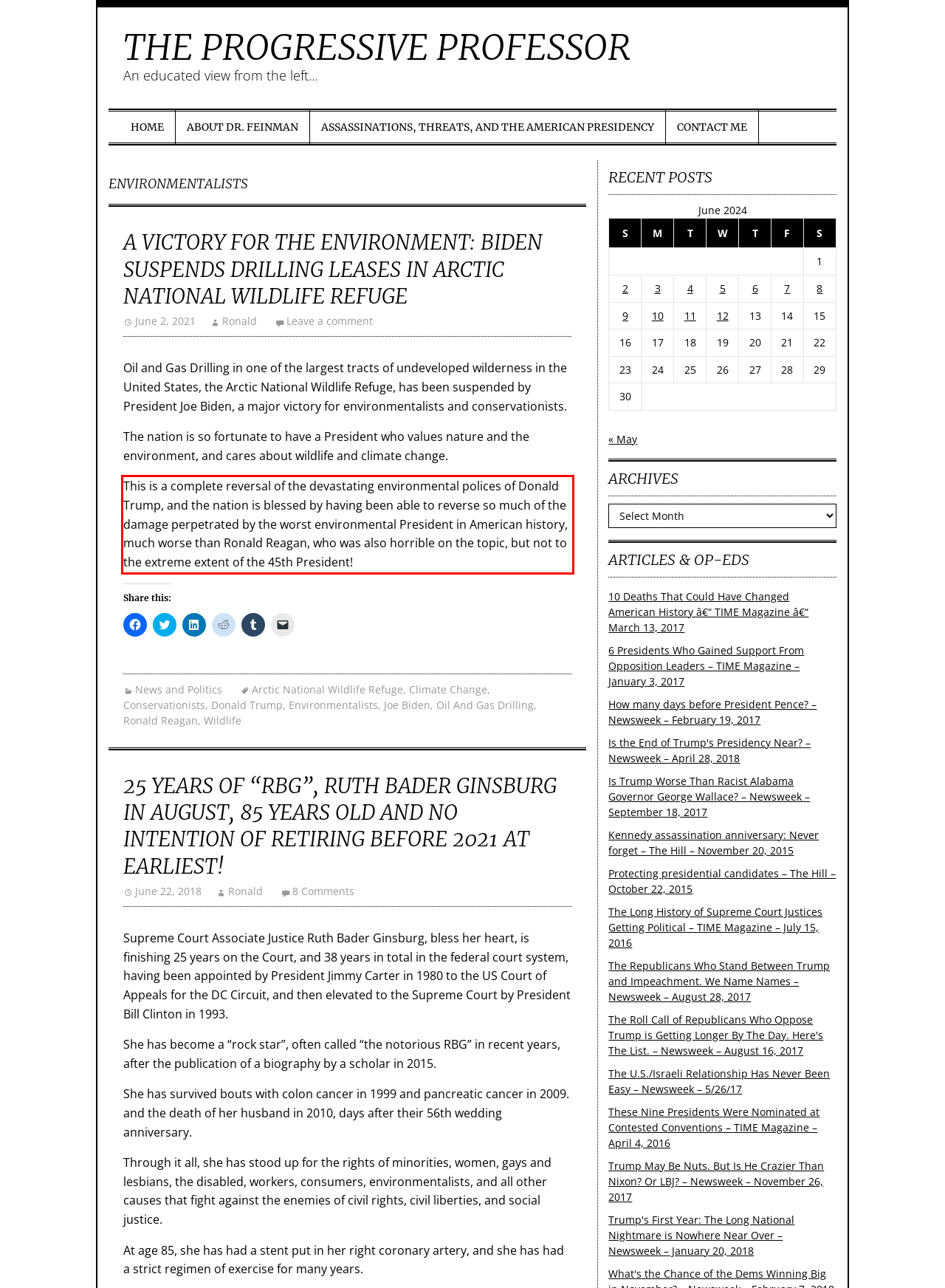You have a screenshot of a webpage with a red bounding box. Identify and extract the text content located inside the red bounding box.

This is a complete reversal of the devastating environmental polices of Donald Trump, and the nation is blessed by having been able to reverse so much of the damage perpetrated by the worst environmental President in American history, much worse than Ronald Reagan, who was also horrible on the topic, but not to the extreme extent of the 45th President!